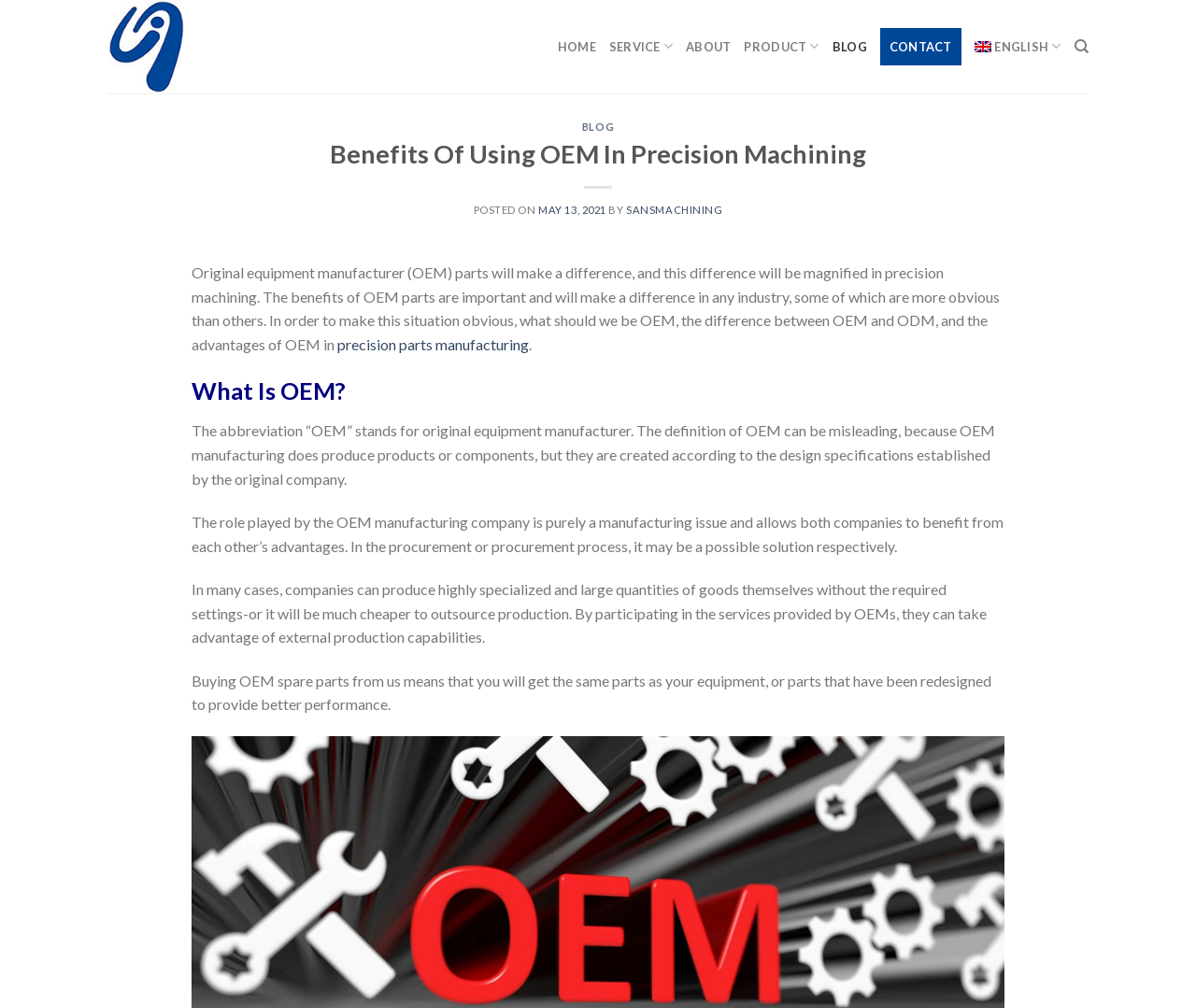Determine the bounding box coordinates of the clickable area required to perform the following instruction: "Search for something". The coordinates should be represented as four float numbers between 0 and 1: [left, top, right, bottom].

[0.898, 0.029, 0.91, 0.064]